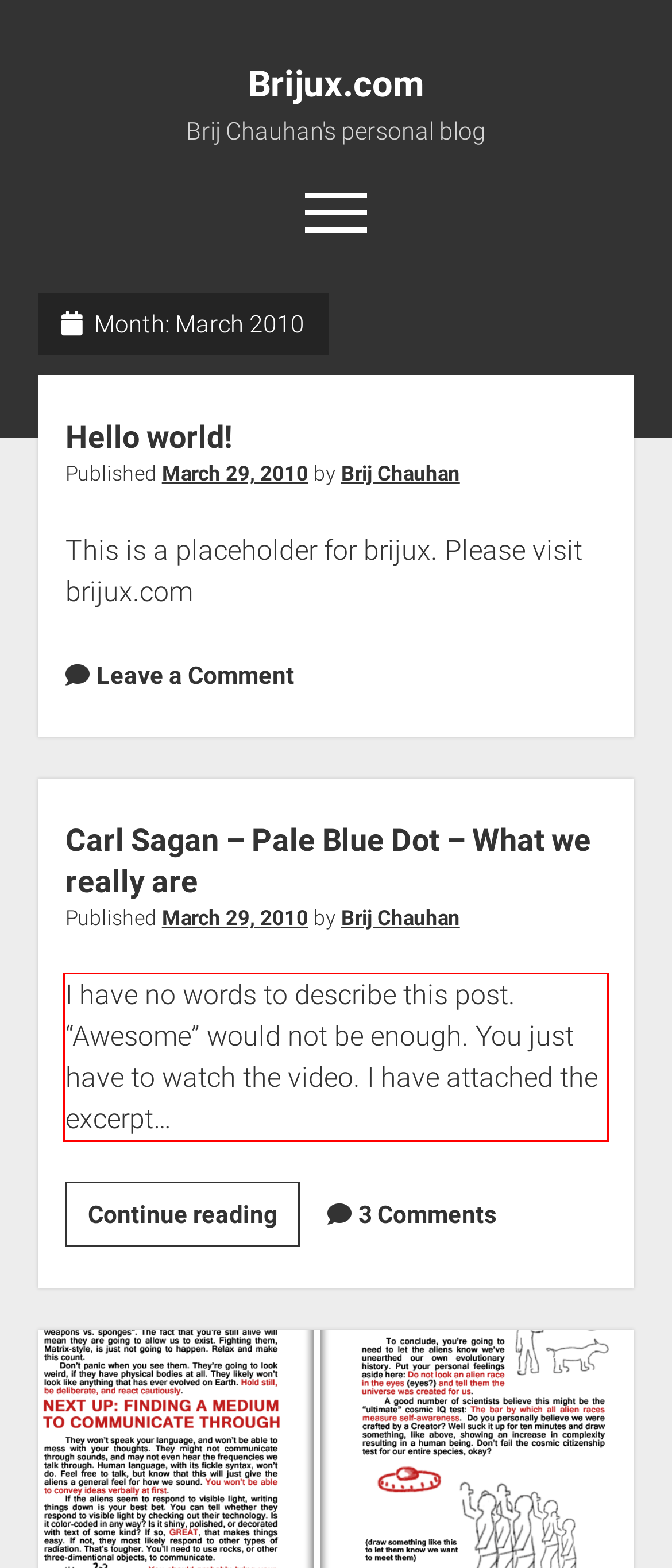You have a screenshot of a webpage with a UI element highlighted by a red bounding box. Use OCR to obtain the text within this highlighted area.

I have no words to describe this post. “Awesome” would not be enough. You just have to watch the video. I have attached the excerpt…